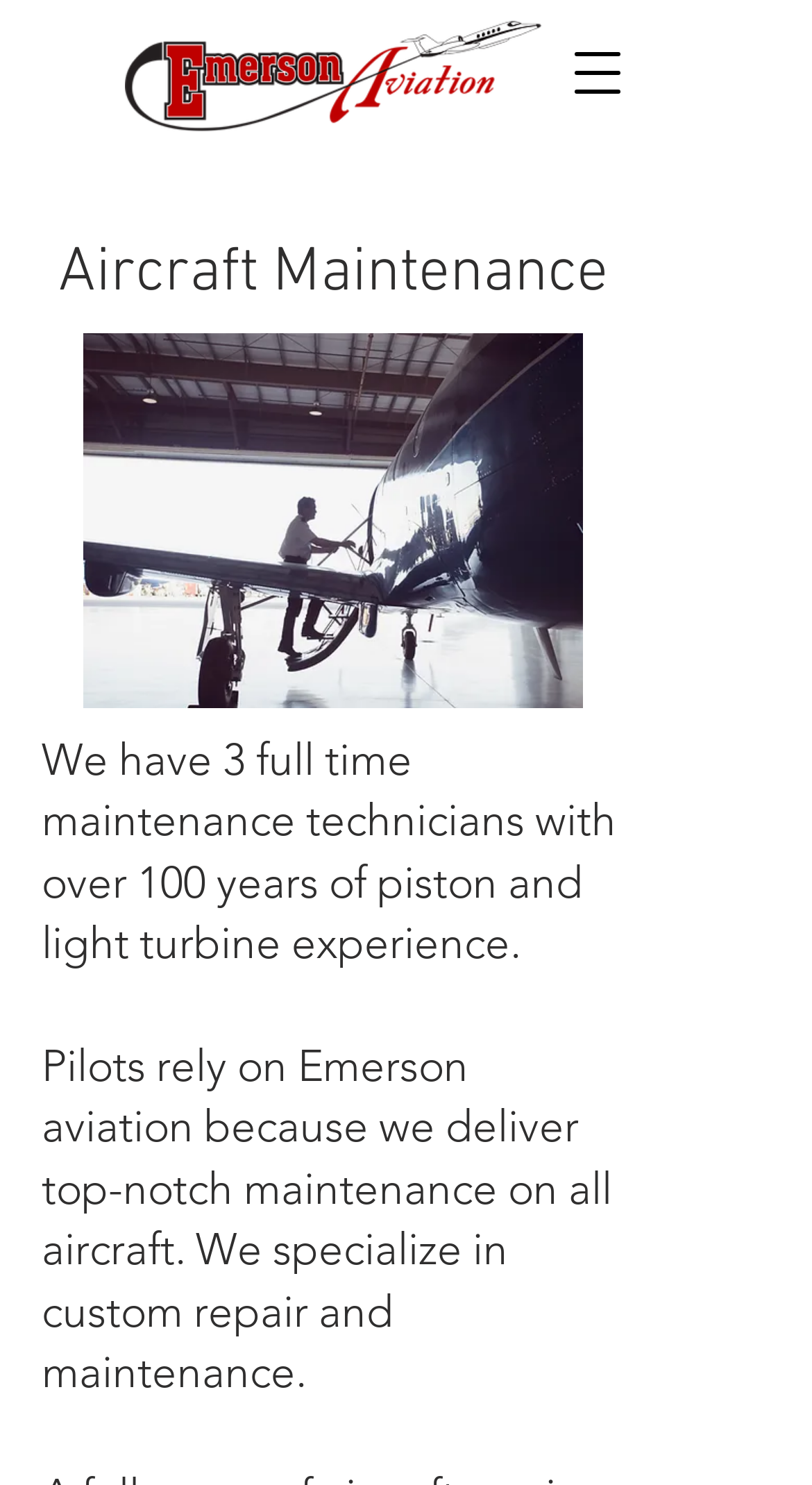What type of aircraft maintenance is specialized?
Answer with a single word or phrase, using the screenshot for reference.

Custom repair